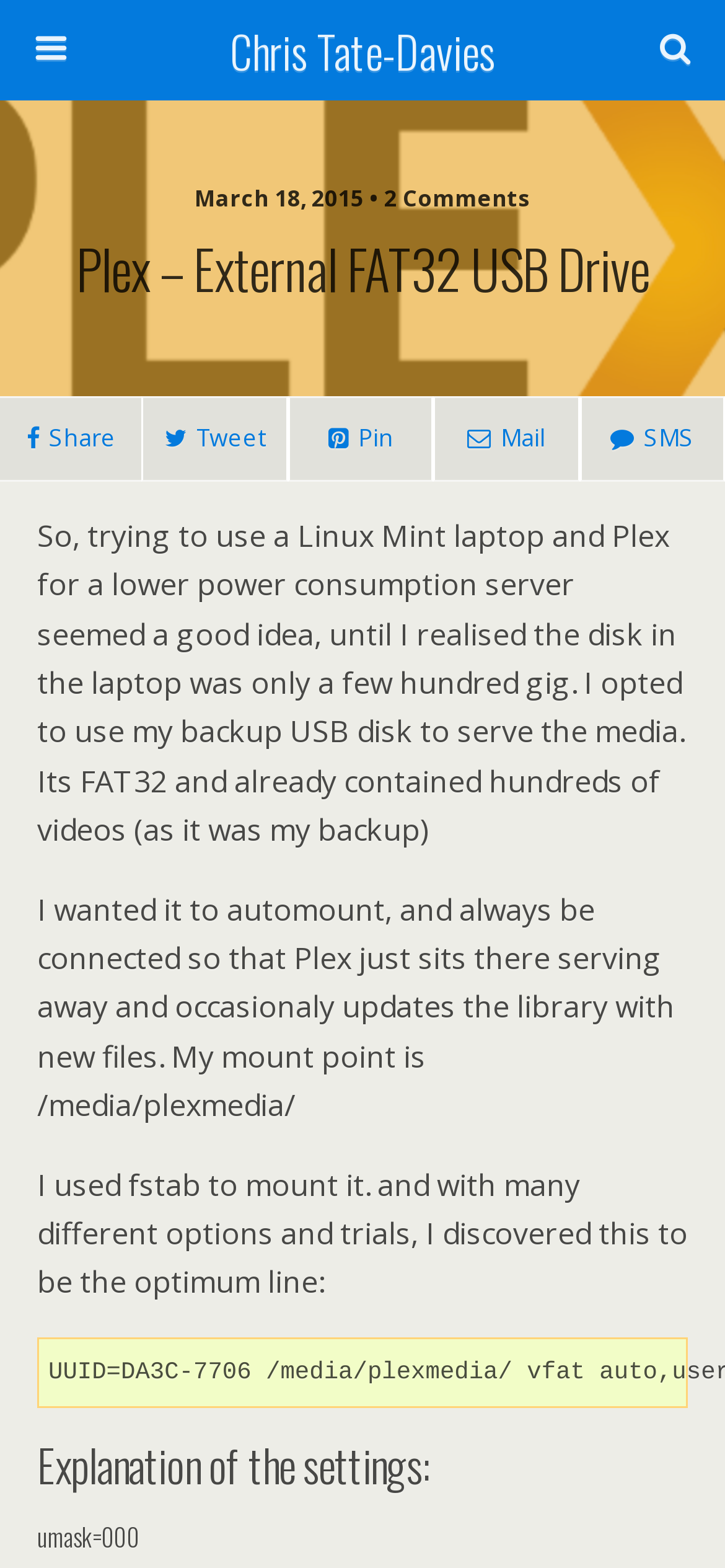Provide a thorough and detailed response to the question by examining the image: 
What is the file system of the USB drive?

I found the file system of the USB drive by reading the text content of the webpage, which explicitly mentions that the USB drive is FAT32.